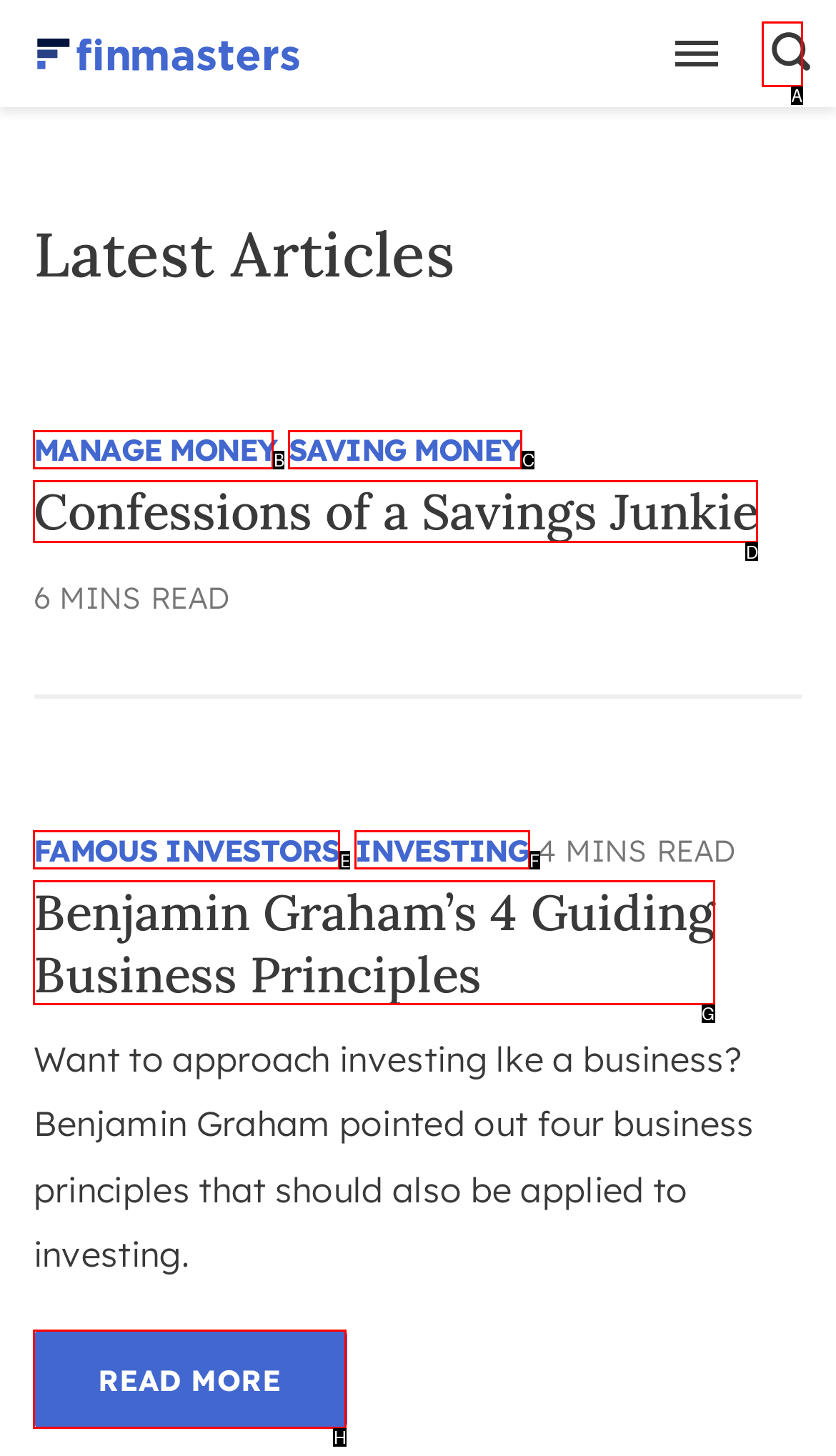Indicate which HTML element you need to click to complete the task: Browse the article 'Benjamin Graham’s 4 Guiding Business Principles'. Provide the letter of the selected option directly.

G